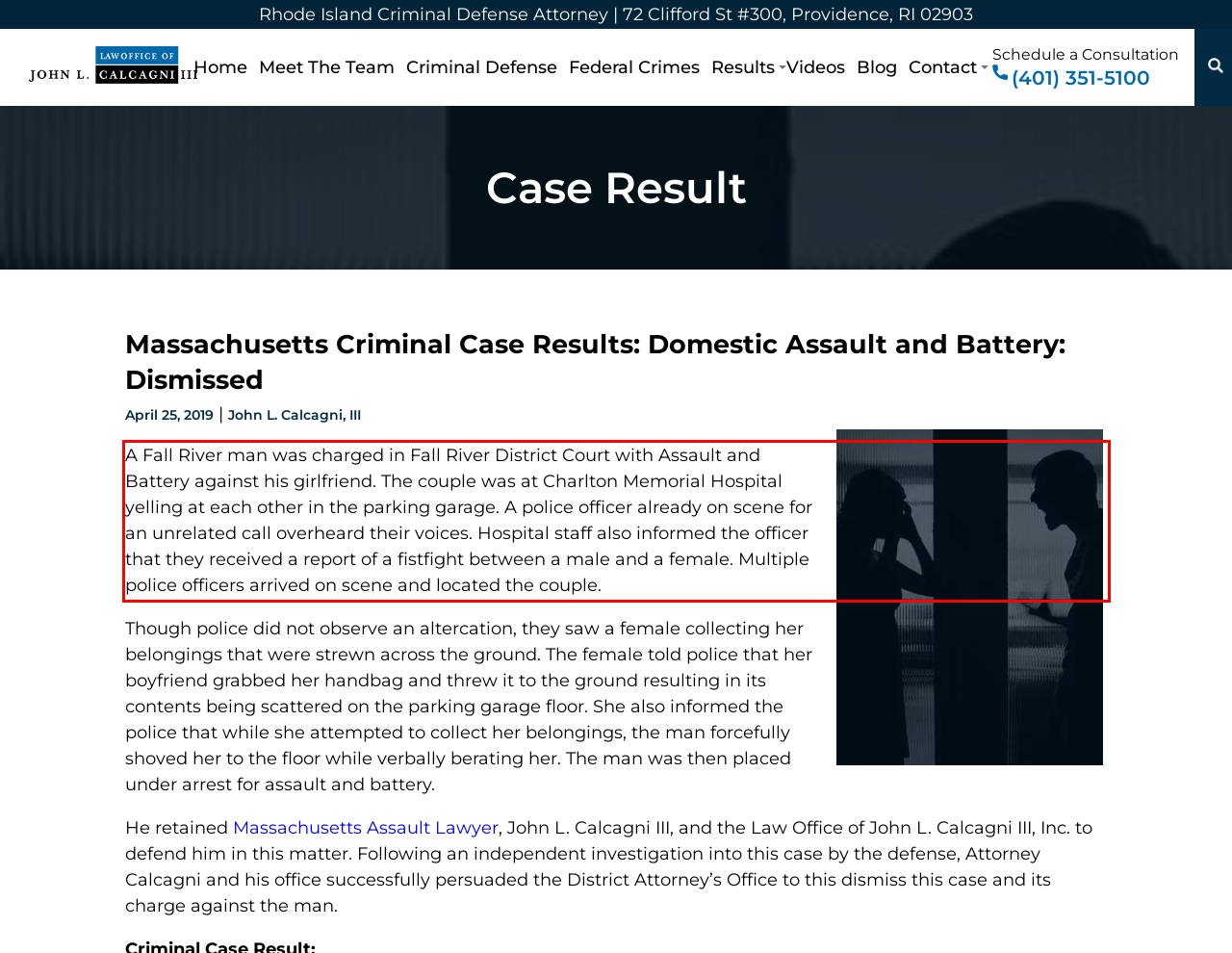Observe the screenshot of the webpage, locate the red bounding box, and extract the text content within it.

A Fall River man was charged in Fall River District Court with Assault and Battery against his girlfriend. The couple was at Charlton Memorial Hospital yelling at each other in the parking garage. A police officer already on scene for an unrelated call overheard their voices. Hospital staff also informed the officer that they received a report of a fistfight between a male and a female. Multiple police officers arrived on scene and located the couple.